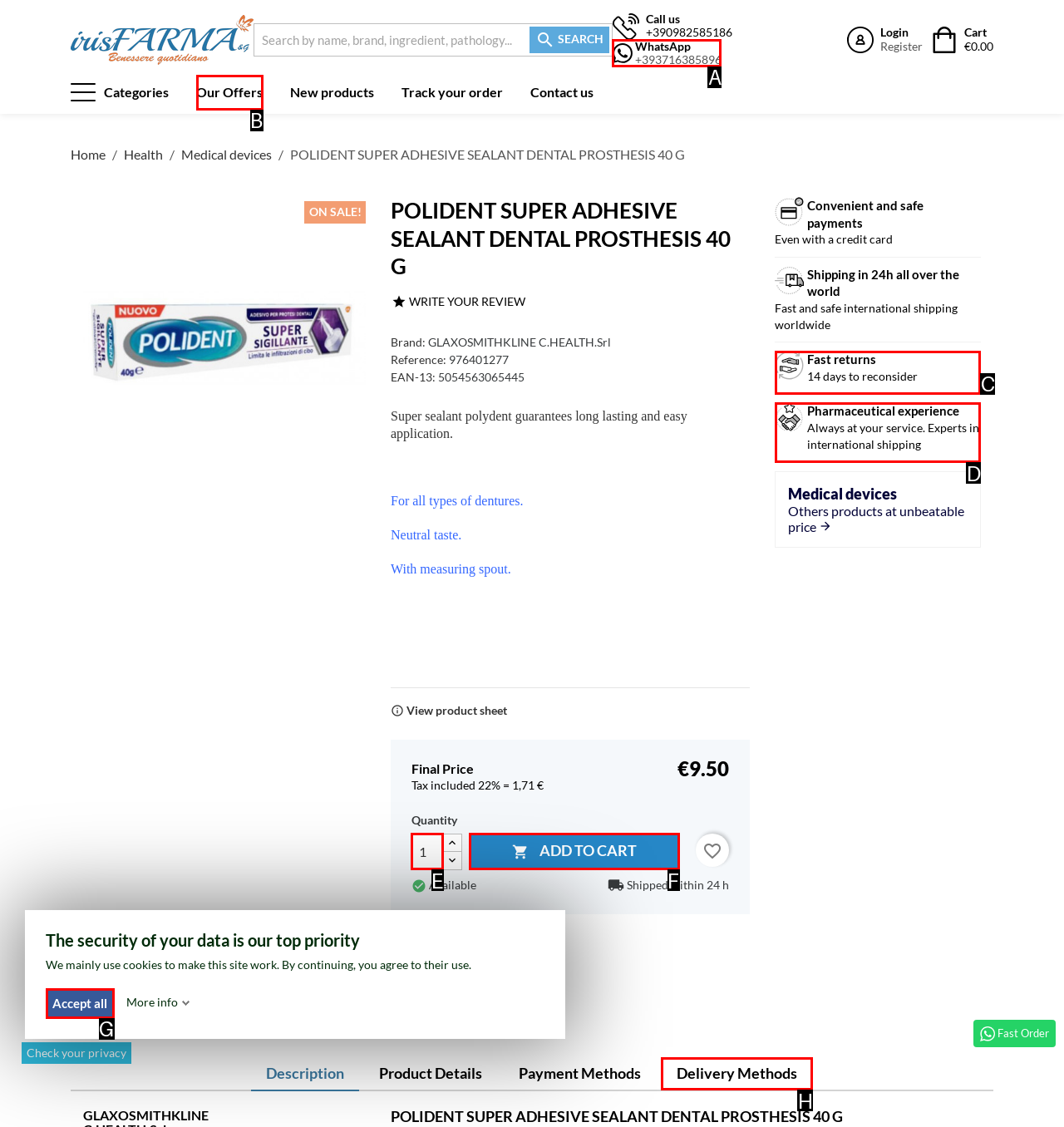Match the element description to one of the options: Contact Us
Respond with the corresponding option's letter.

None